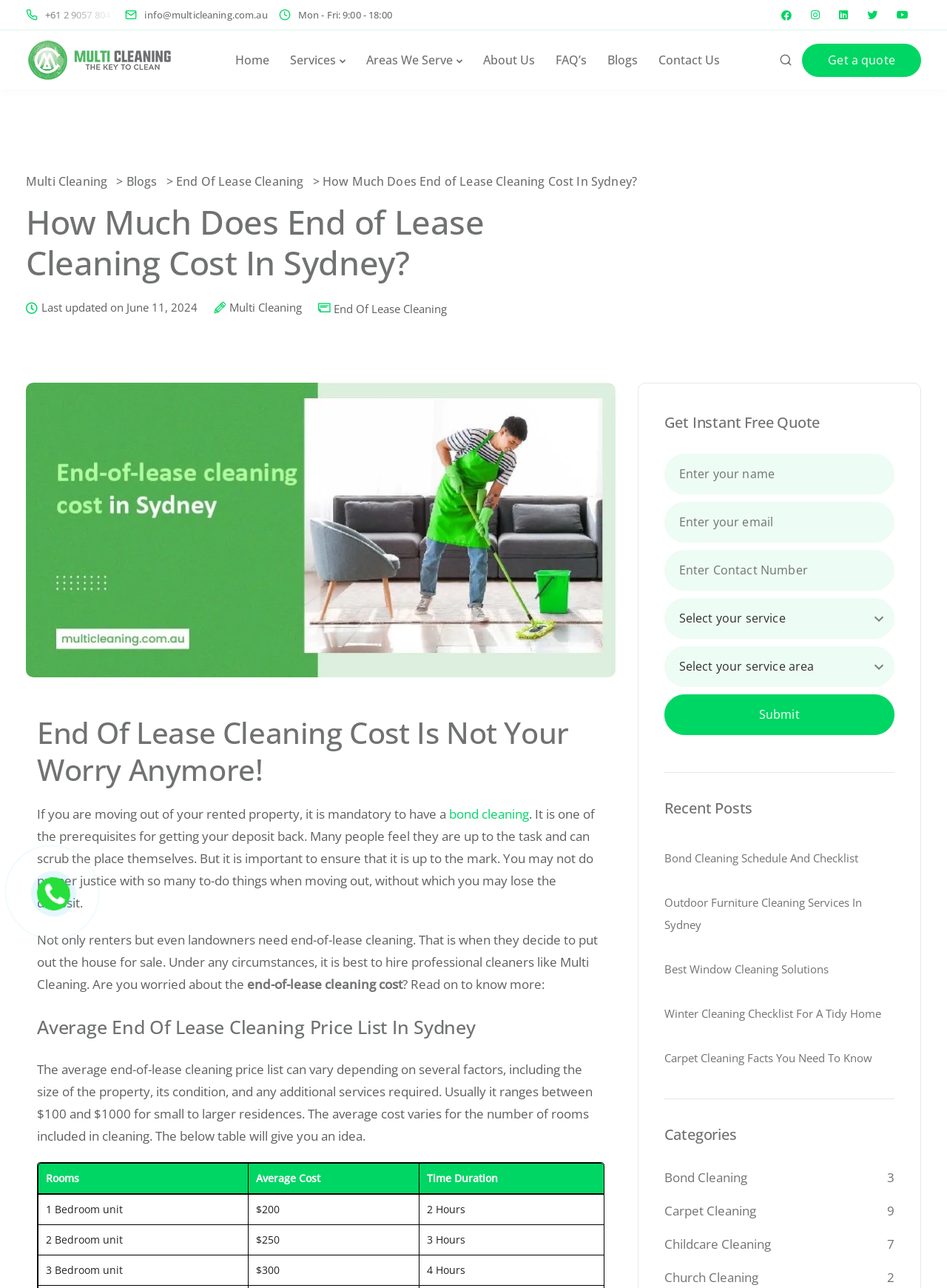What is the purpose of end-of-lease cleaning?
Ensure your answer is thorough and detailed.

According to the webpage, end-of-lease cleaning is mandatory when moving out of a rented property to ensure getting the deposit back. It is also important for landowners who want to sell their property.